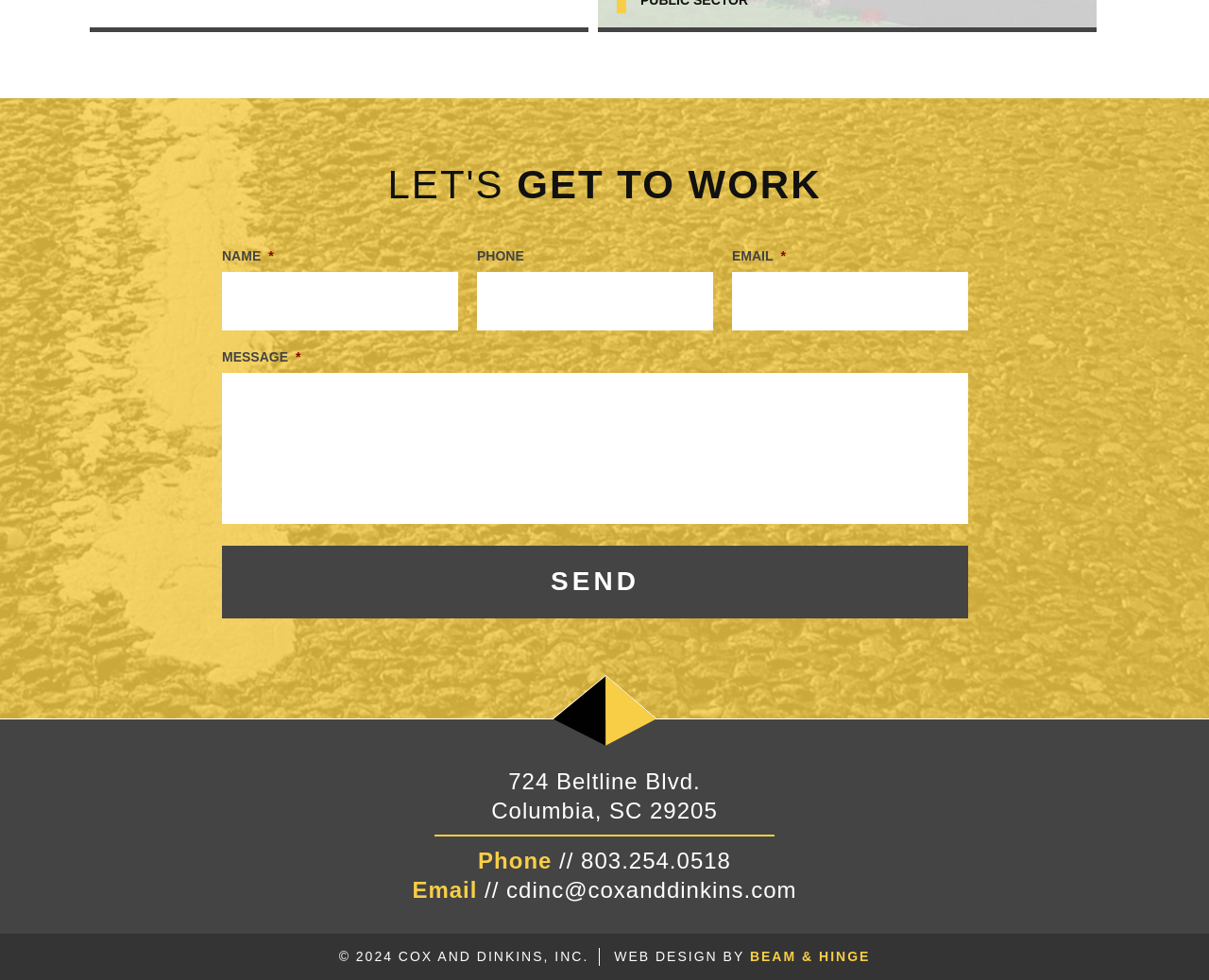Respond to the following question with a brief word or phrase:
What is the required information to send a message?

Name, Email, and Message